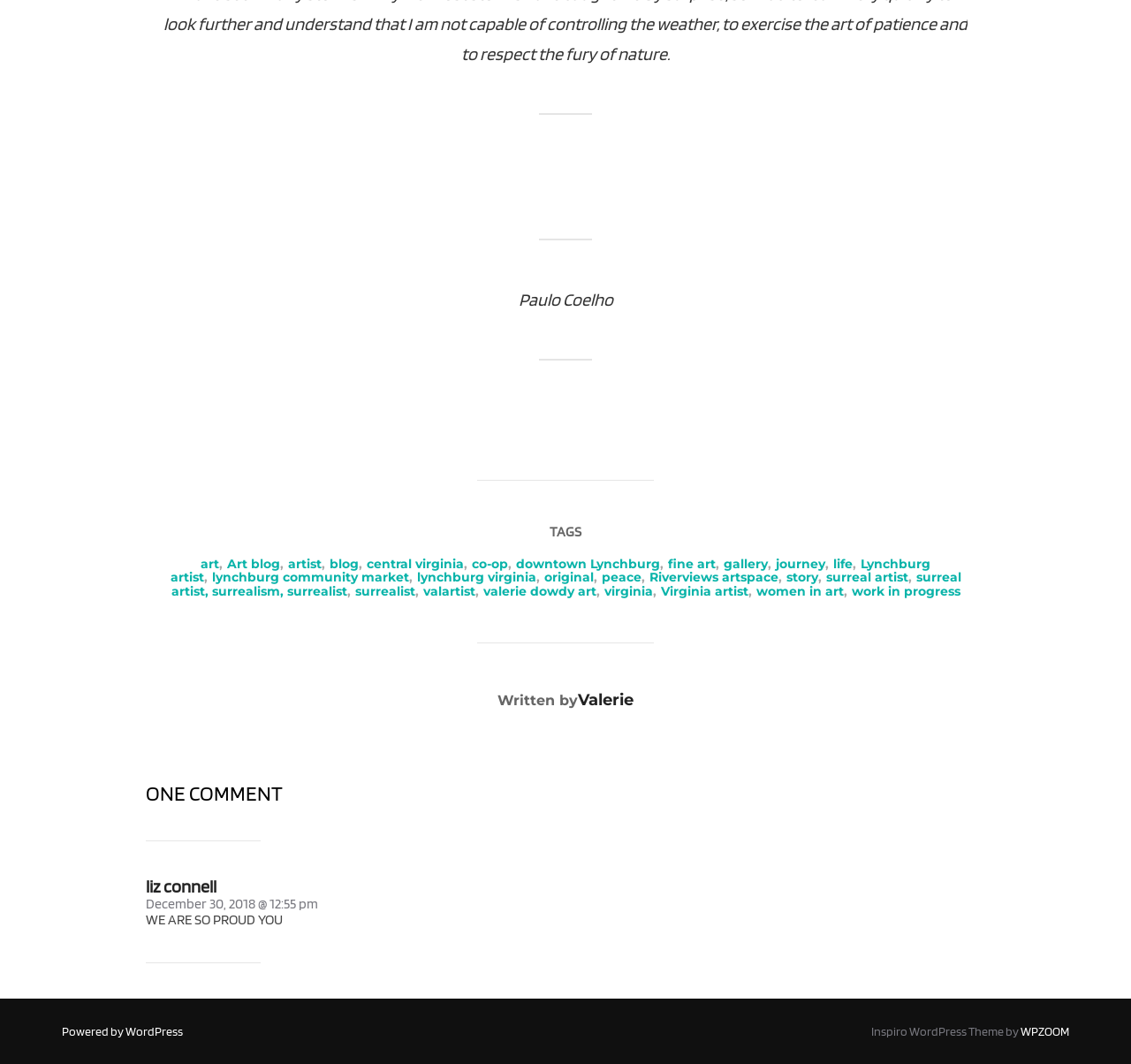Show the bounding box coordinates for the element that needs to be clicked to execute the following instruction: "Check the date of the comment". Provide the coordinates in the form of four float numbers between 0 and 1, i.e., [left, top, right, bottom].

[0.129, 0.842, 0.281, 0.857]